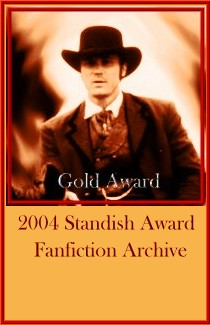What is the attire of the man in the portrait?
Please use the image to deliver a detailed and complete answer.

The caption describes the man in the portrait as 'dressed in a cowboy hat and period attire', which suggests that the man is wearing clothing typical of a specific historical era or style.